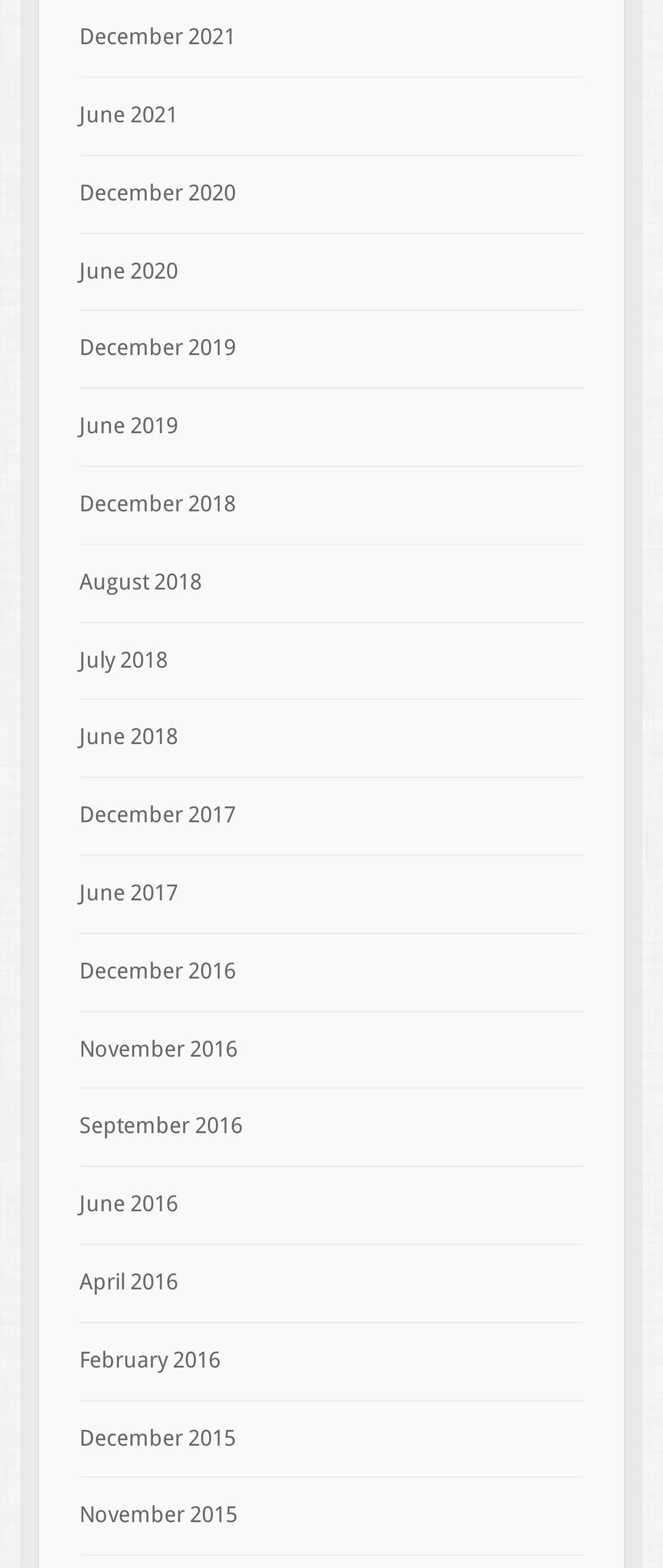Indicate the bounding box coordinates of the element that needs to be clicked to satisfy the following instruction: "access December 2016". The coordinates should be four float numbers between 0 and 1, i.e., [left, top, right, bottom].

[0.119, 0.611, 0.355, 0.627]